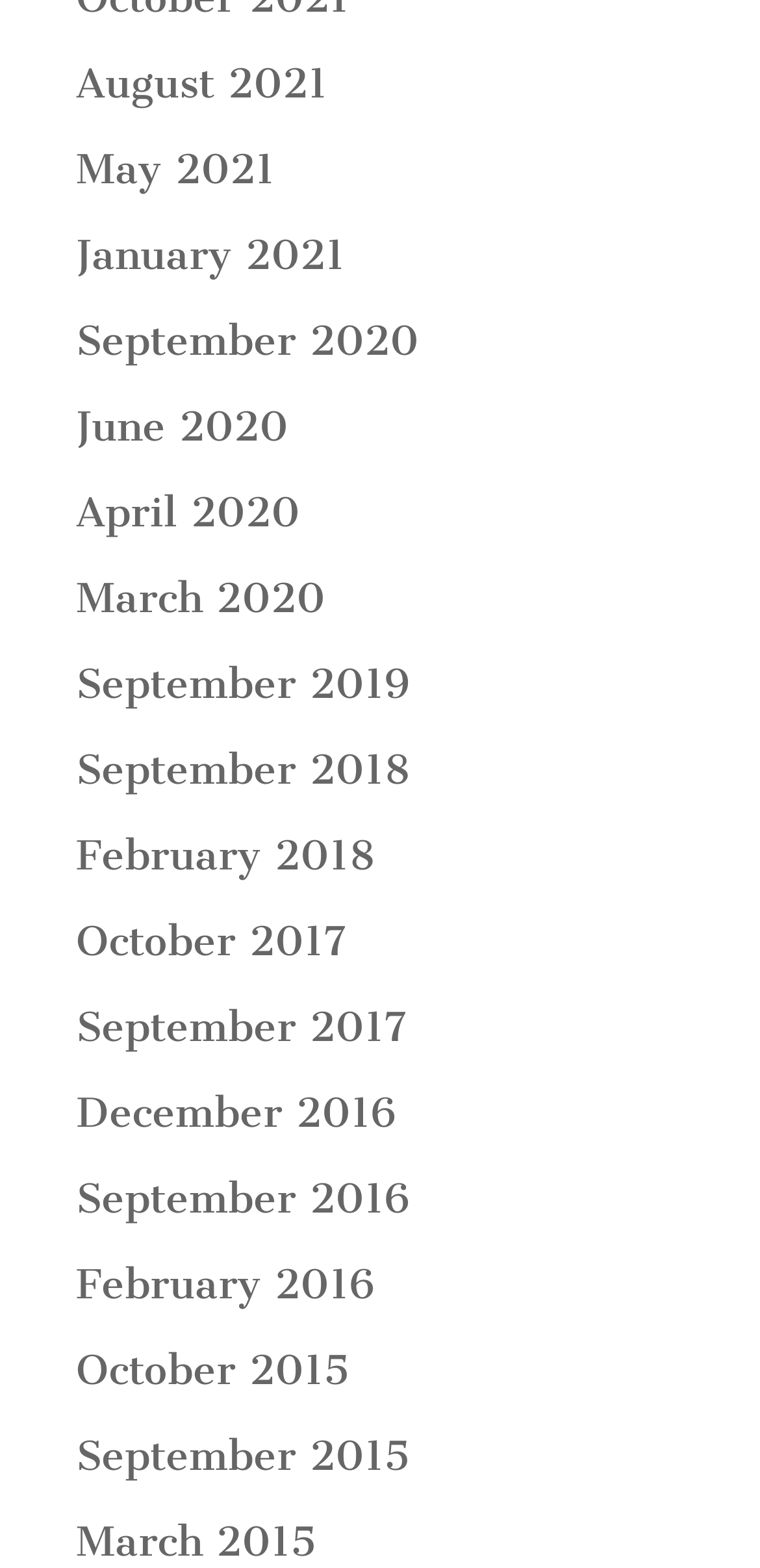Please provide a one-word or short phrase answer to the question:
What is the vertical position of the link 'June 2020' relative to the link 'May 2021'?

below